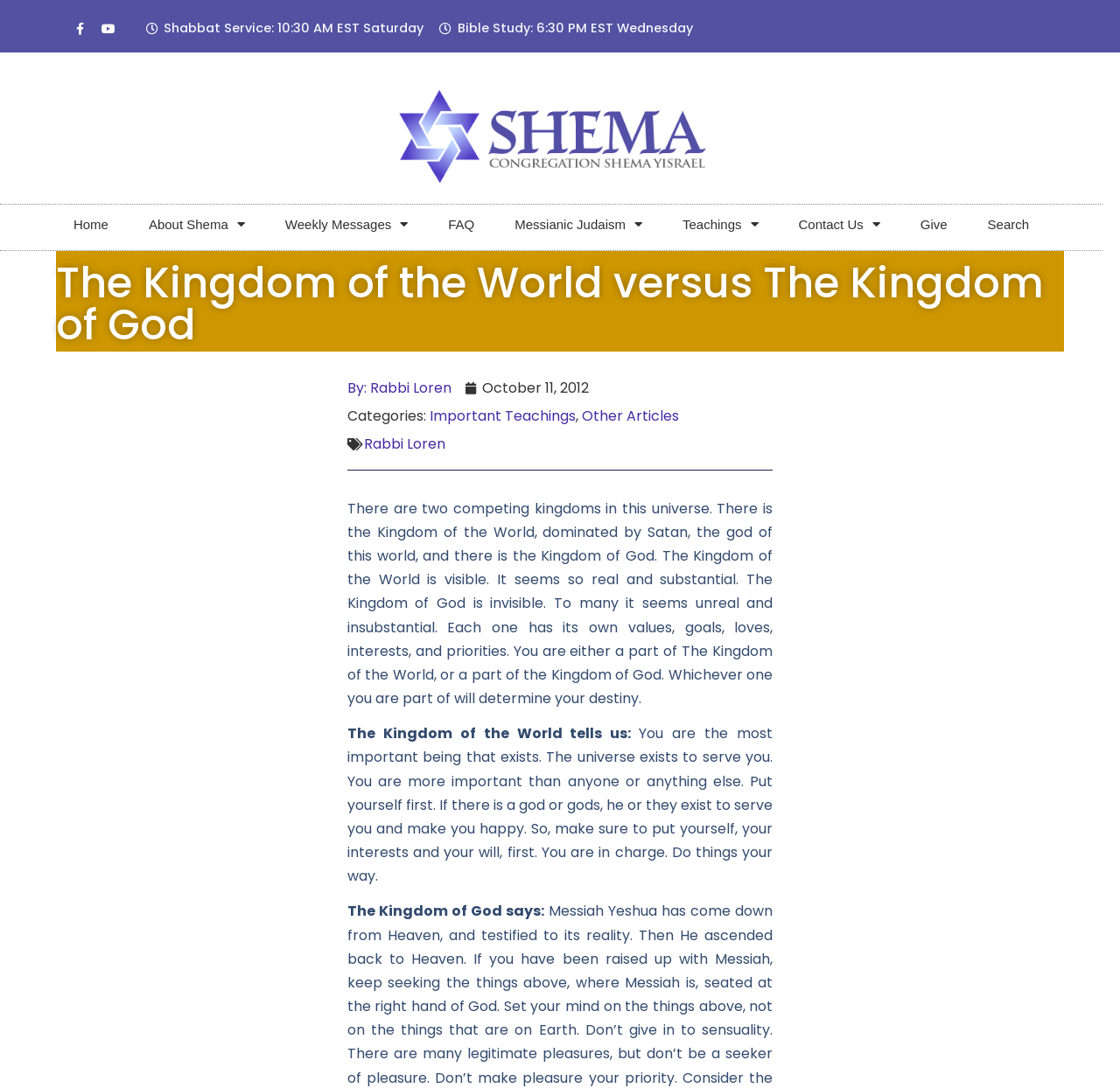Using the information in the image, give a detailed answer to the following question: What is the time of the Shabbat Service?

I found the answer by looking at the StaticText element with the content 'Shabbat Service: 10:30 AM EST Saturday' which is located at [0.146, 0.018, 0.378, 0.034]